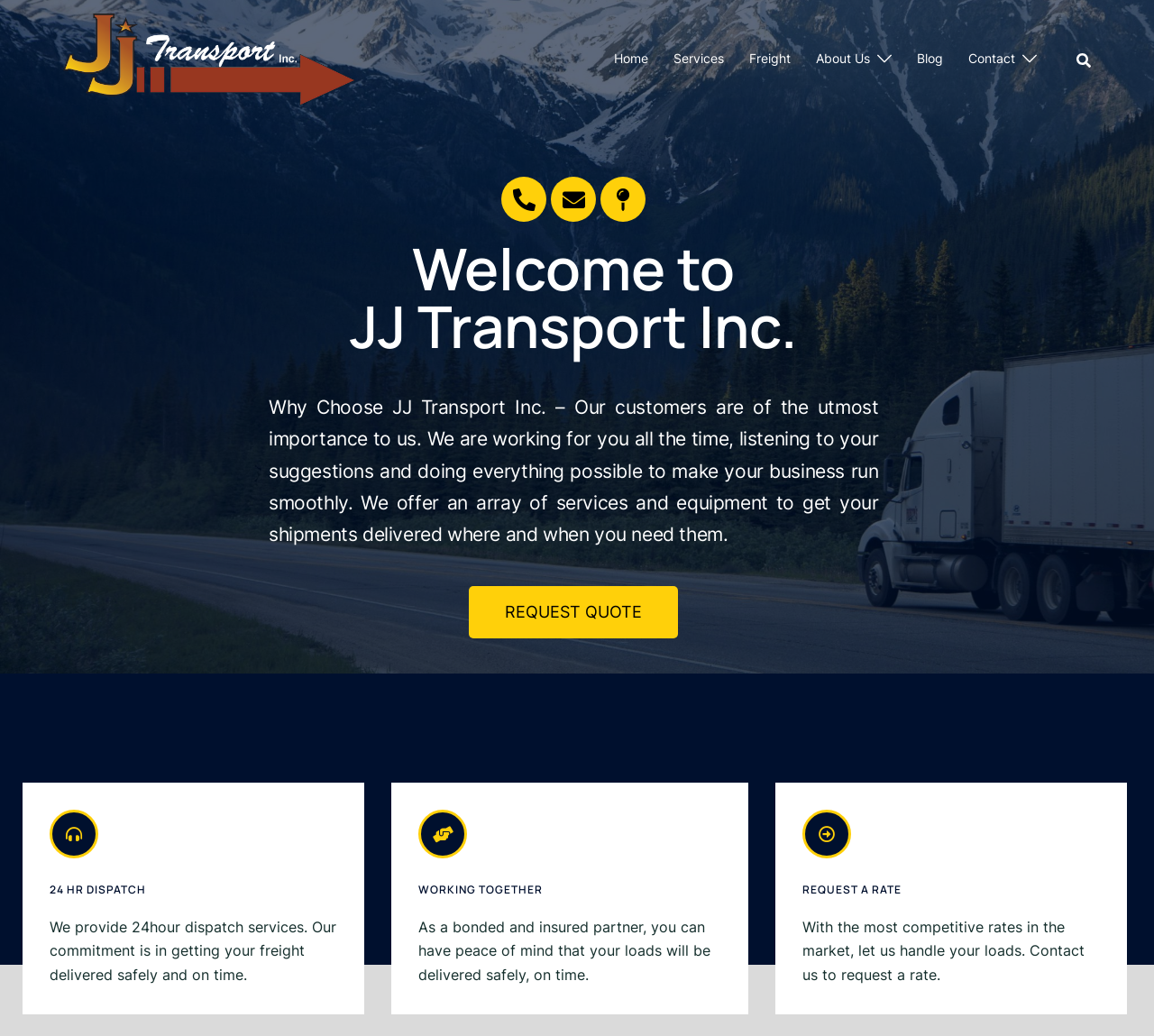Pinpoint the bounding box coordinates of the clickable element to carry out the following instruction: "Contact via email."

None